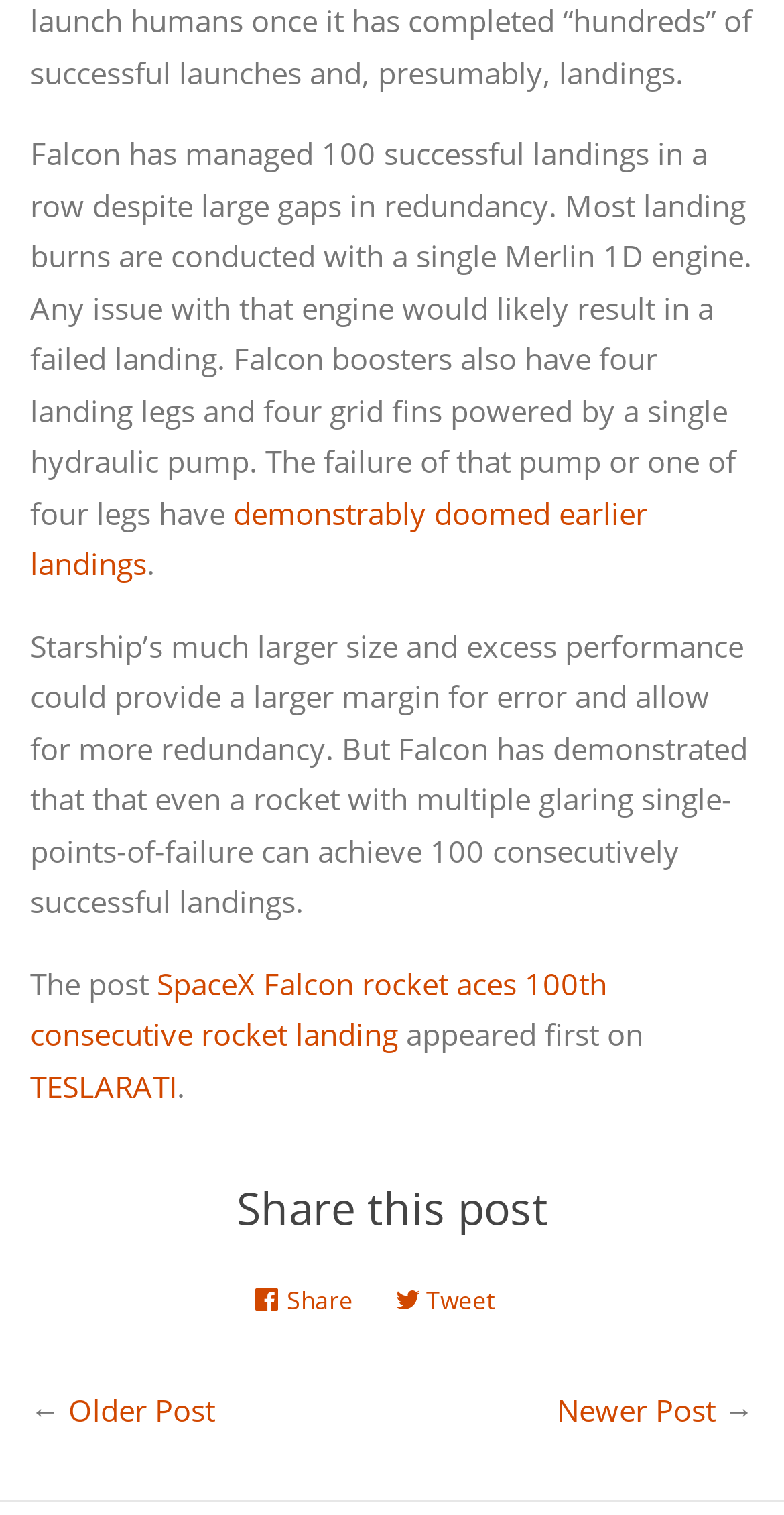What can be done with the post?
Based on the image, please offer an in-depth response to the question.

The webpage provides options to share the post on Facebook or tweet about it on Twitter, which suggests that the user can share the article with others on social media platforms.